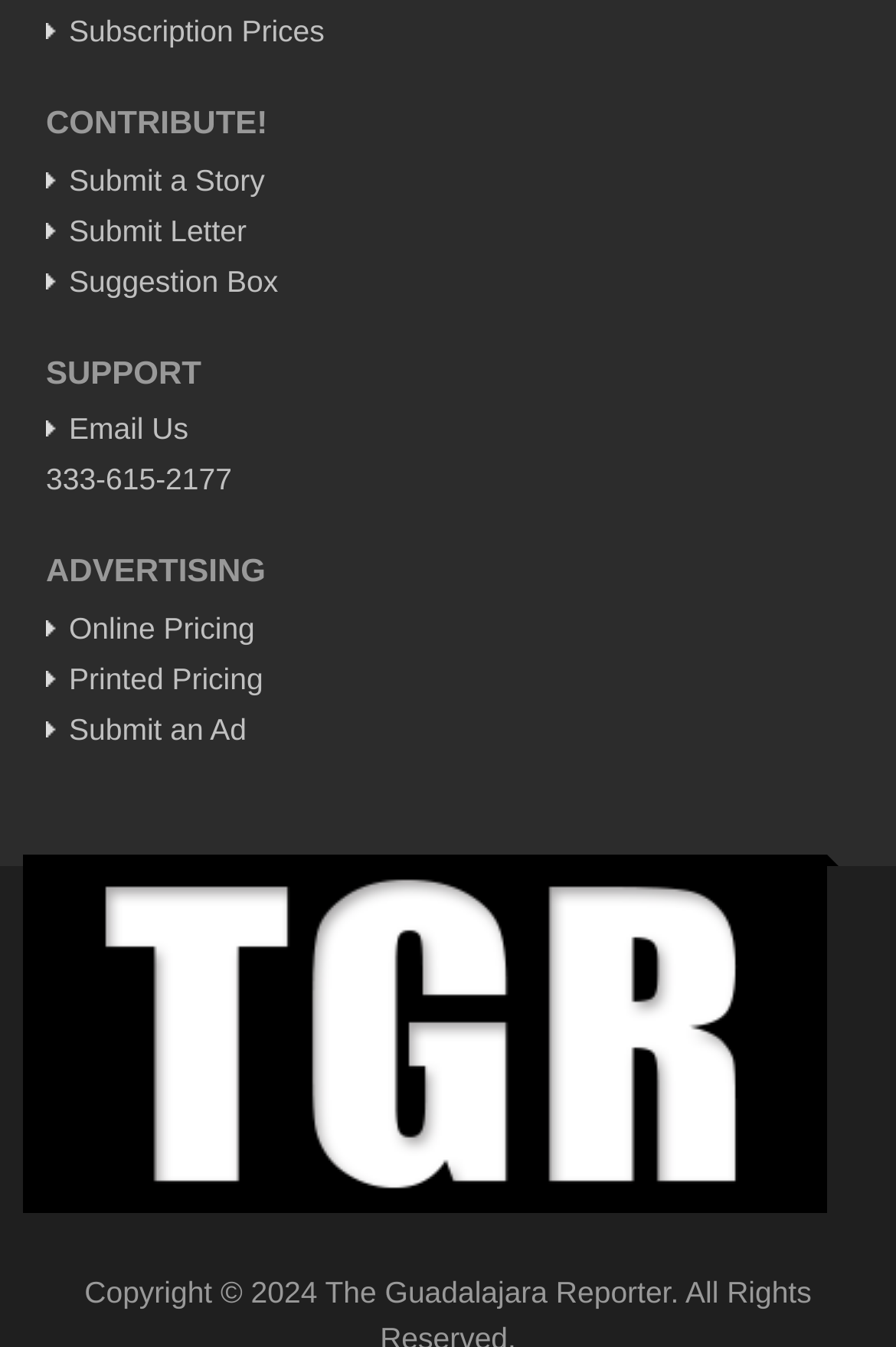What is the purpose of the 'Submit a Story' link?
Please answer the question with as much detail as possible using the screenshot.

The 'Submit a Story' link is located under the 'CONTRIBUTE!' heading, suggesting that it is a way for users to contribute content to the webpage, likely in the form of a story or article.